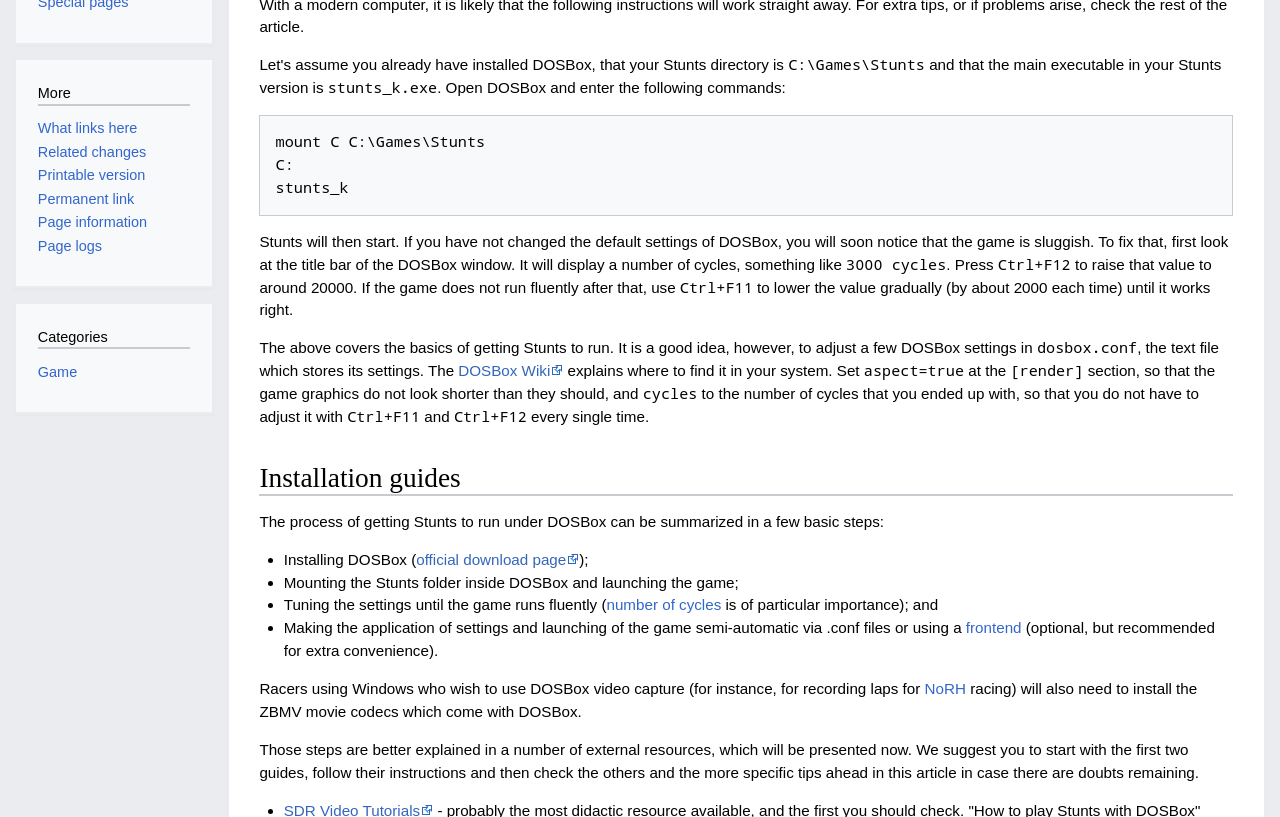Identify the bounding box coordinates for the UI element described as: "NoRH". The coordinates should be provided as four floats between 0 and 1: [left, top, right, bottom].

[0.722, 0.832, 0.755, 0.853]